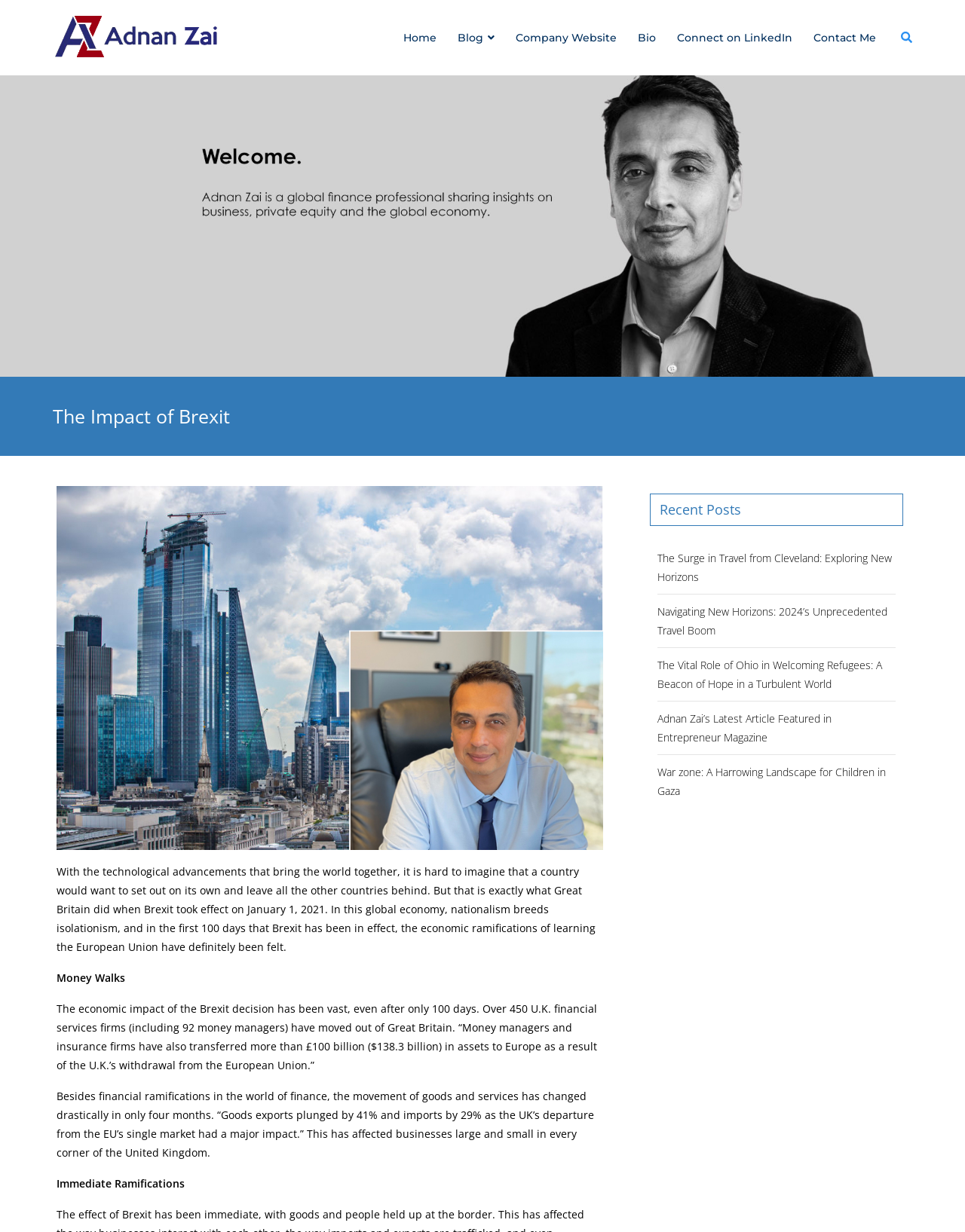Please mark the clickable region by giving the bounding box coordinates needed to complete this instruction: "View profile of hend999".

None